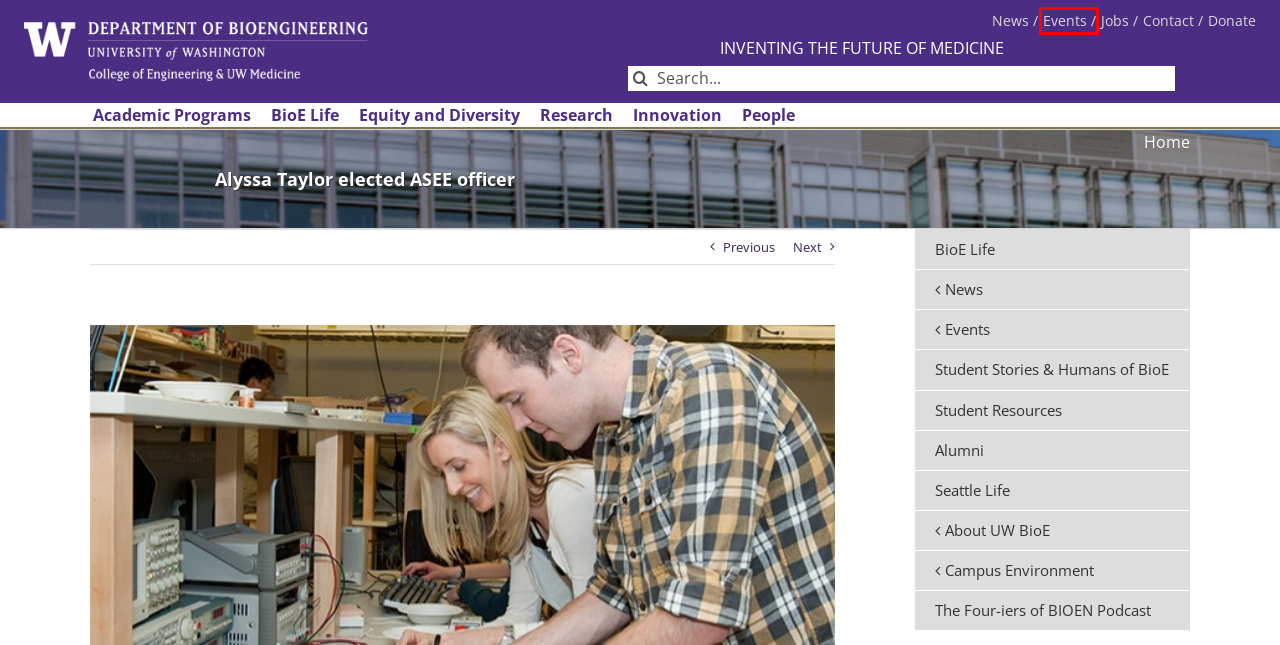You are given a webpage screenshot where a red bounding box highlights an element. Determine the most fitting webpage description for the new page that loads after clicking the element within the red bounding box. Here are the candidates:
A. Kira Evitts – Ph.D. General Exam | UW Bioengineering
B. UW Homepage
C. UW BioE Teams Earn Prizes | 2024 Holloman Health Challenge
D. Chang, Yu-Ting – M.S. Final Exam | UW Bioengineering
E. University of Washington Website Terms and Conditions of Use – Website Information
F. News | UW Bioengineering
G. Events | UW Bioengineering
H. UW BioE - University of Washington Bioengineering

G